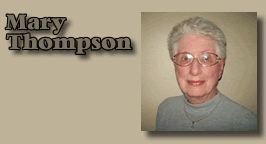Describe all the visual components present in the image.

This image features Mary Thompson, a distinguished individual known for her contributions to discussions surrounding the Hegelian dialectic and political thought. She is portrayed with short, light-colored hair and glasses, exuding an aura of wisdom and experience. The background is a neutral tone that complements her features, while the bold text beside her name emphasizes her identity. Thompson's expression suggests a thoughtful demeanor, reflecting her analytical approach to complex philosophical ideas. This visual is part of a larger context that explores her insights and perspectives within political discussions.